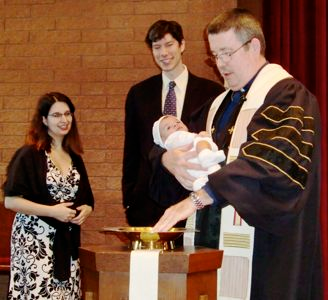Look at the image and give a detailed response to the following question: What is the woman in the background wearing?

The woman standing in the background is wearing a floral dress and a shawl, which gives her a gentle and modest appearance, fitting for the solemn occasion of the baptism ceremony.